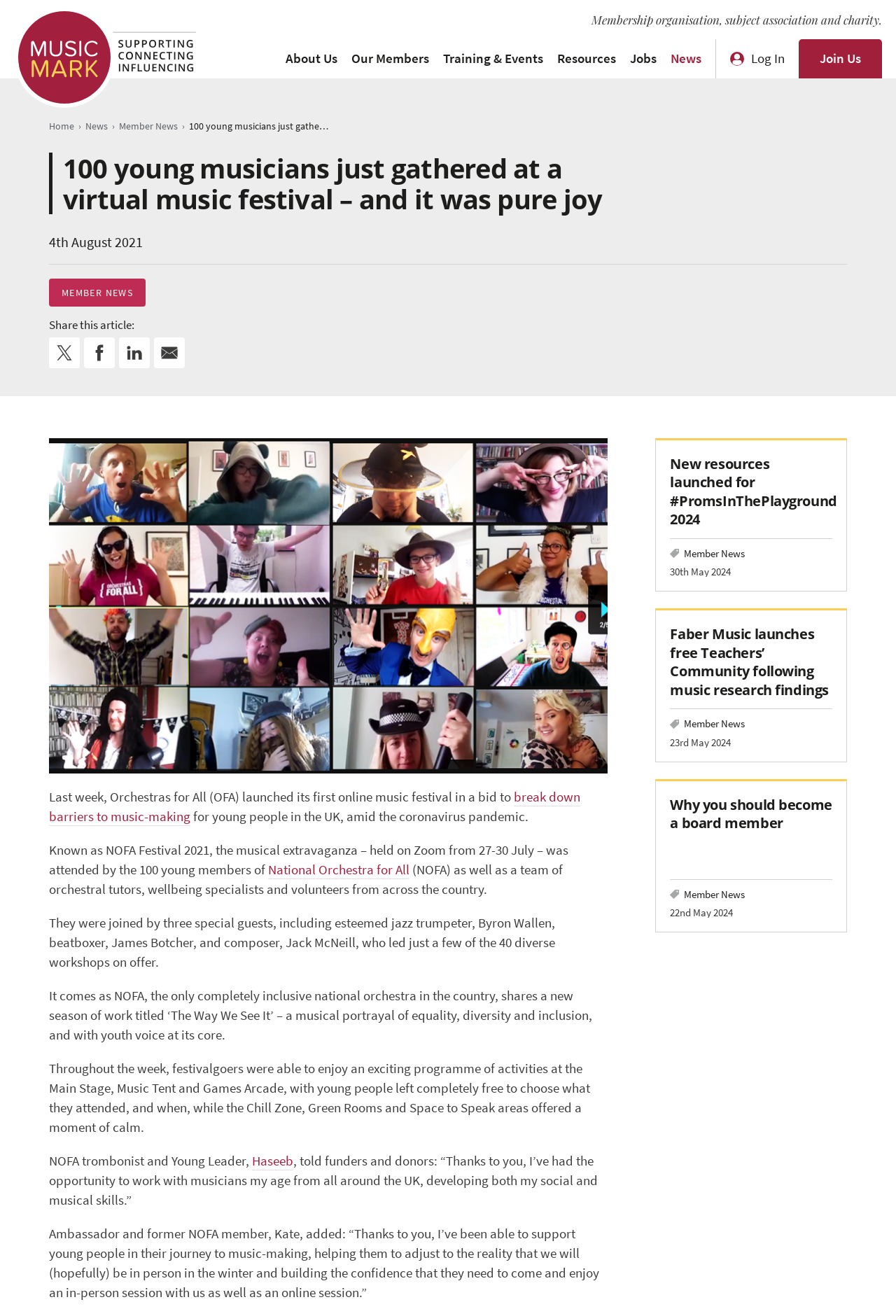What is the name of the national orchestra that is mentioned in the article?
Answer the question with just one word or phrase using the image.

National Orchestra for All